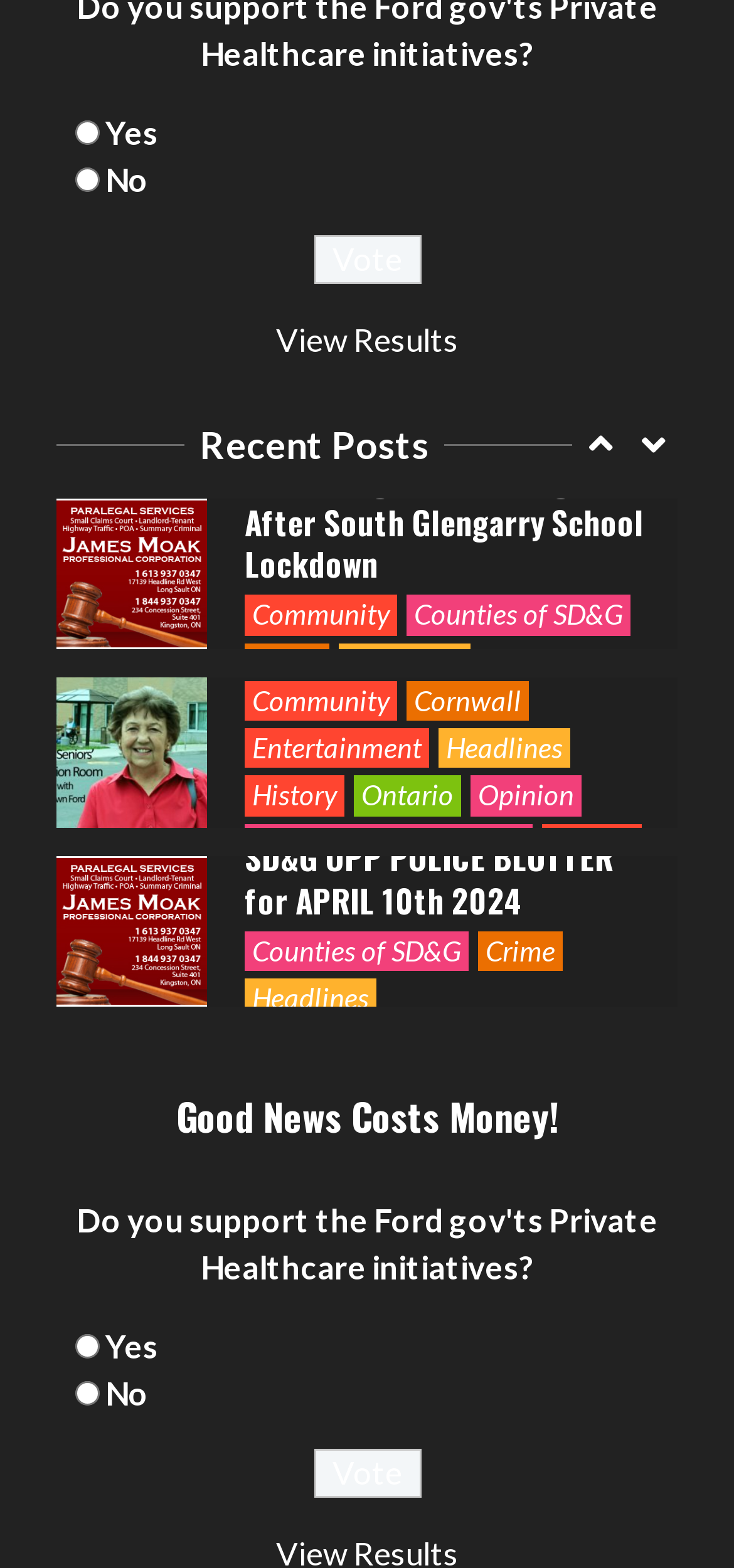Give a concise answer of one word or phrase to the question: 
What is the main topic of the webpage?

News